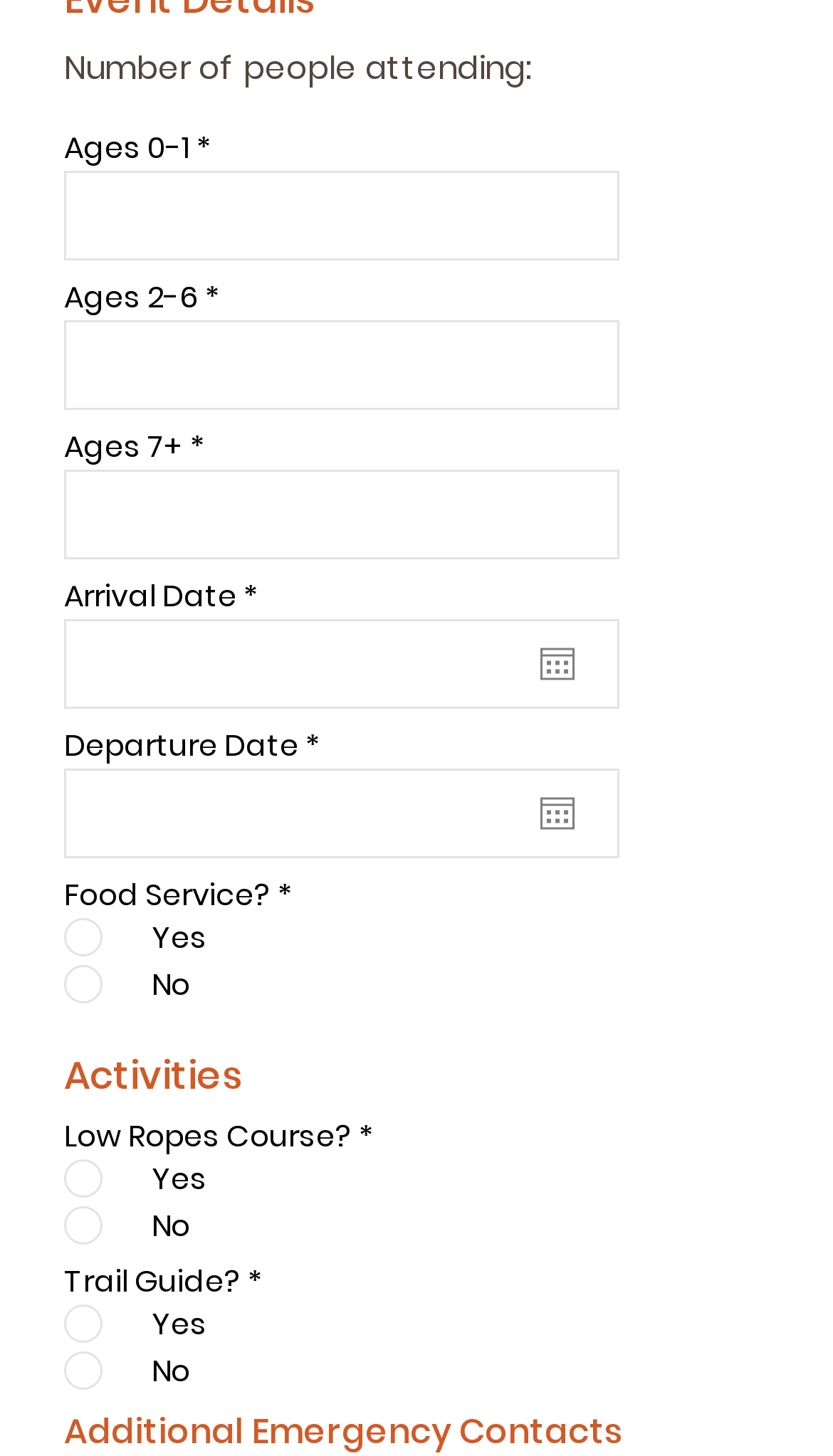Determine the bounding box coordinates for the clickable element to execute this instruction: "Select low ropes course activity". Provide the coordinates as four float numbers between 0 and 1, i.e., [left, top, right, bottom].

[0.09, 0.802, 0.123, 0.821]